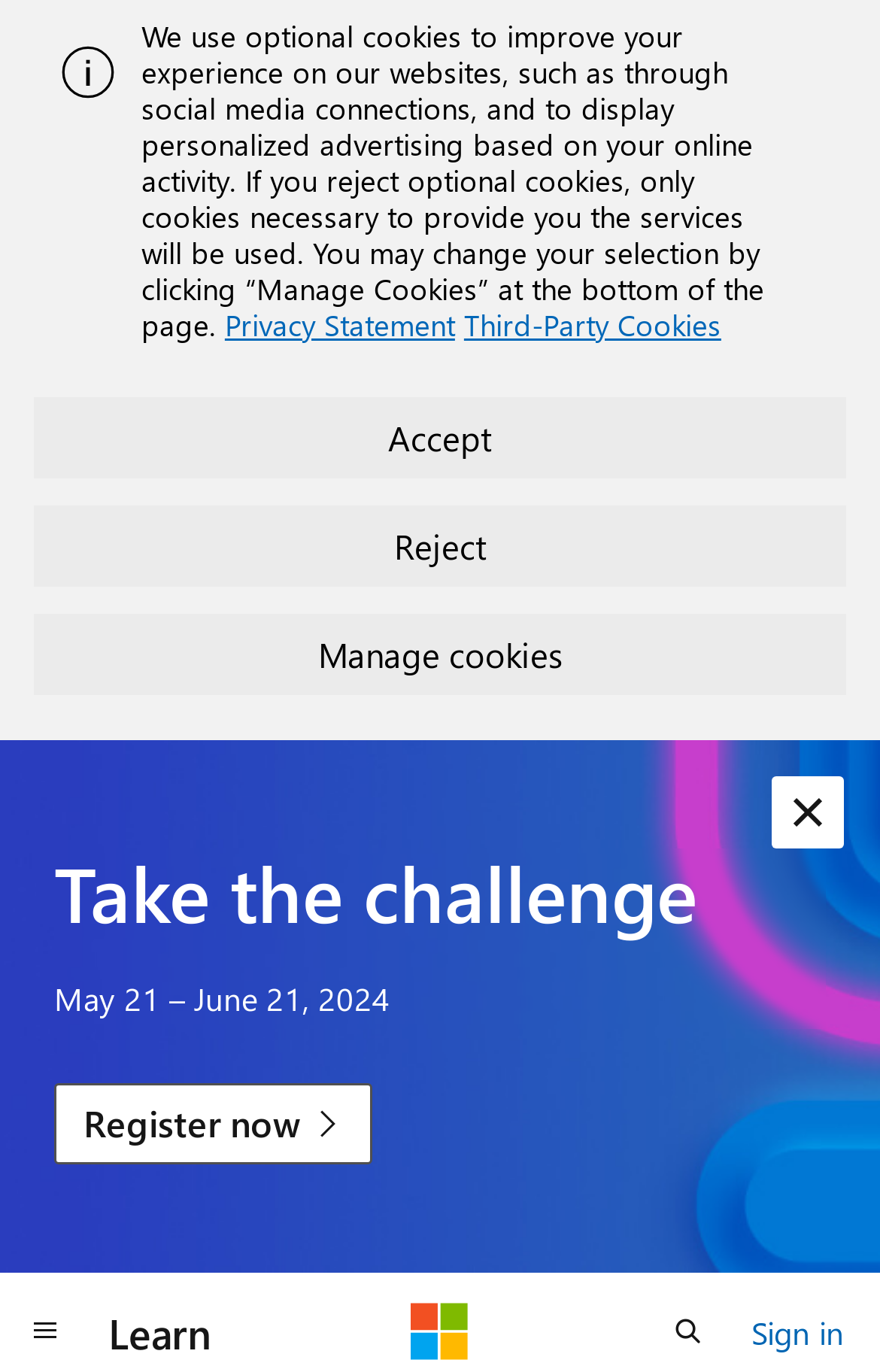Determine the main headline of the webpage and provide its text.

Create an image definition and an image version